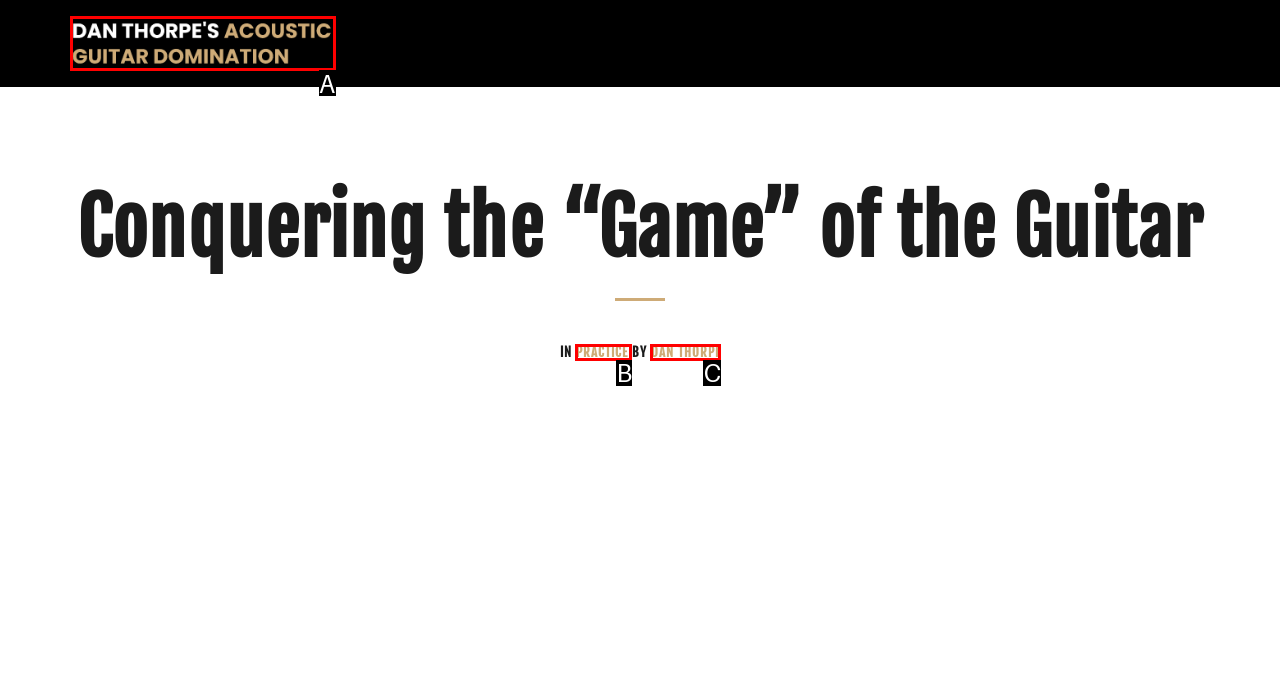Determine which option aligns with the description: Practice. Provide the letter of the chosen option directly.

B